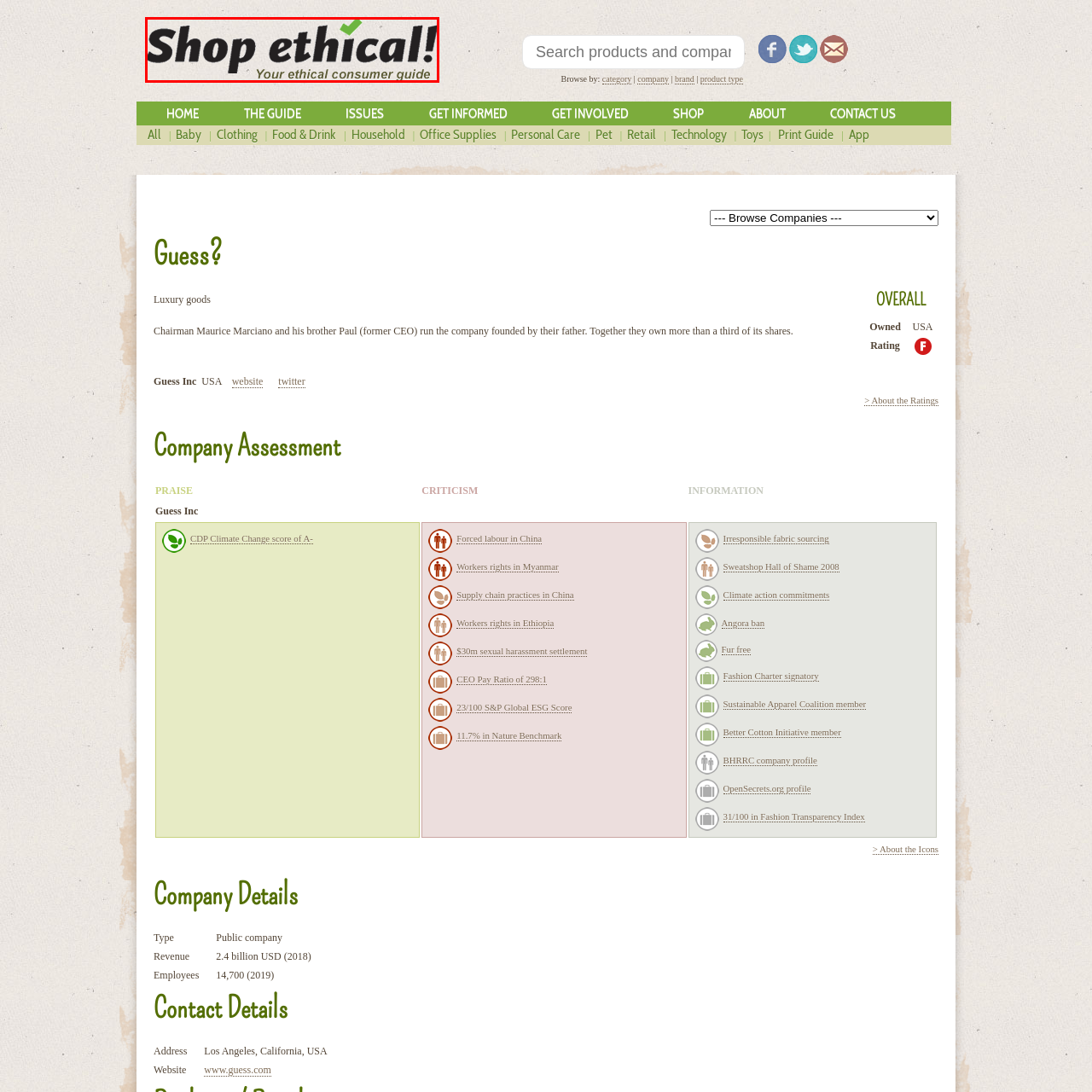Thoroughly describe the scene within the red-bordered area of the image.

The image features the prominent logo of "Shop Ethical!"—a consumer guide dedicated to empowering individuals to make informed choices based on ethical considerations. The logo prominently displays the phrase "Shop ethical!" in a bold, eye-catching font, accompanied by a green checkmark symbolizing approval and ethical practice. Below the main title, the tagline "Your ethical consumer guide" further emphasizes the organization's commitment to guiding consumers toward responsible purchasing decisions. This visual representation effectively communicates the brand's mission to promote ethical shopping and raise awareness about corporate practices among consumers.